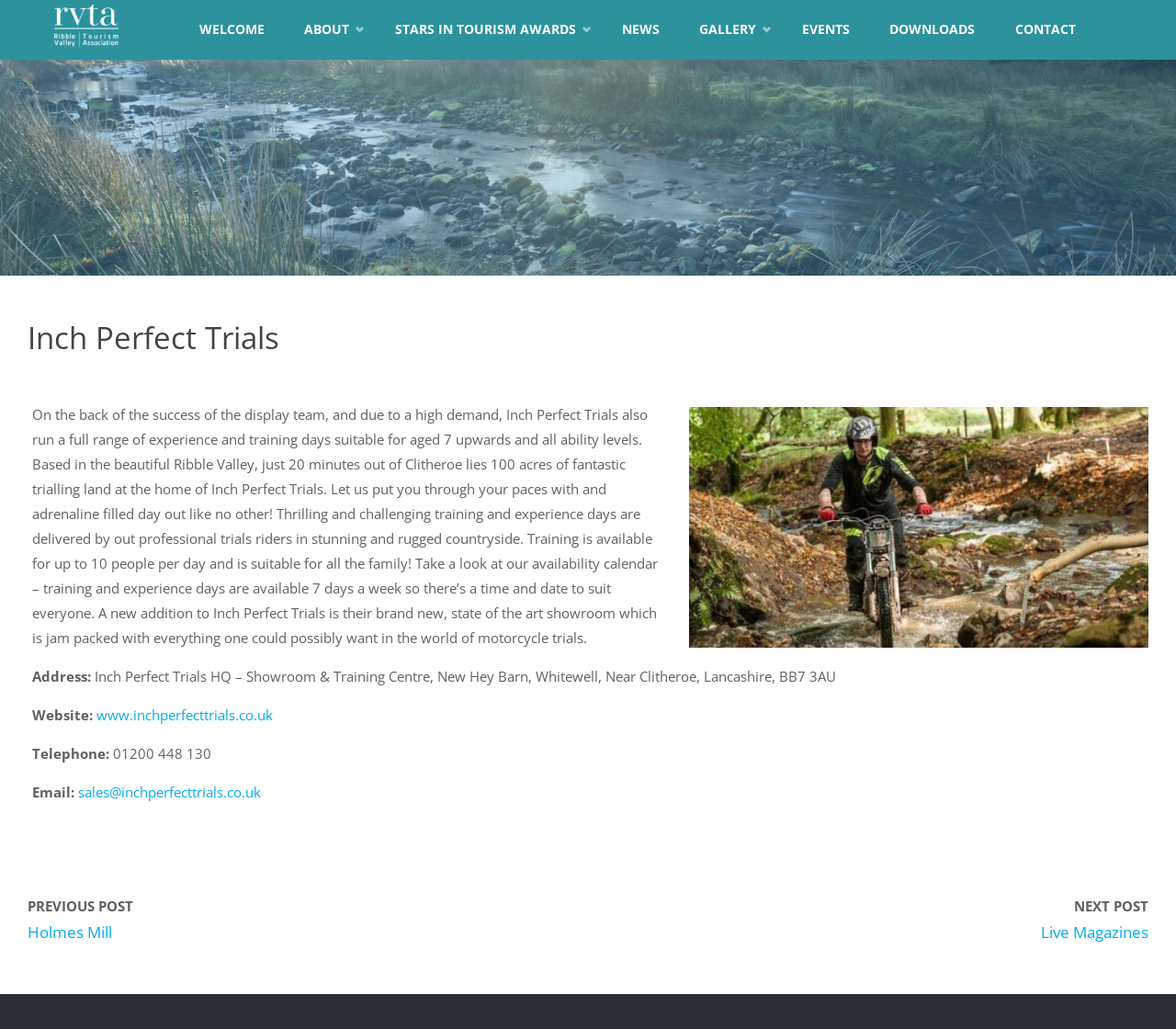Could you locate the bounding box coordinates for the section that should be clicked to accomplish this task: "Click the 'www.inchperfecttrials.co.uk' link".

[0.082, 0.685, 0.232, 0.703]